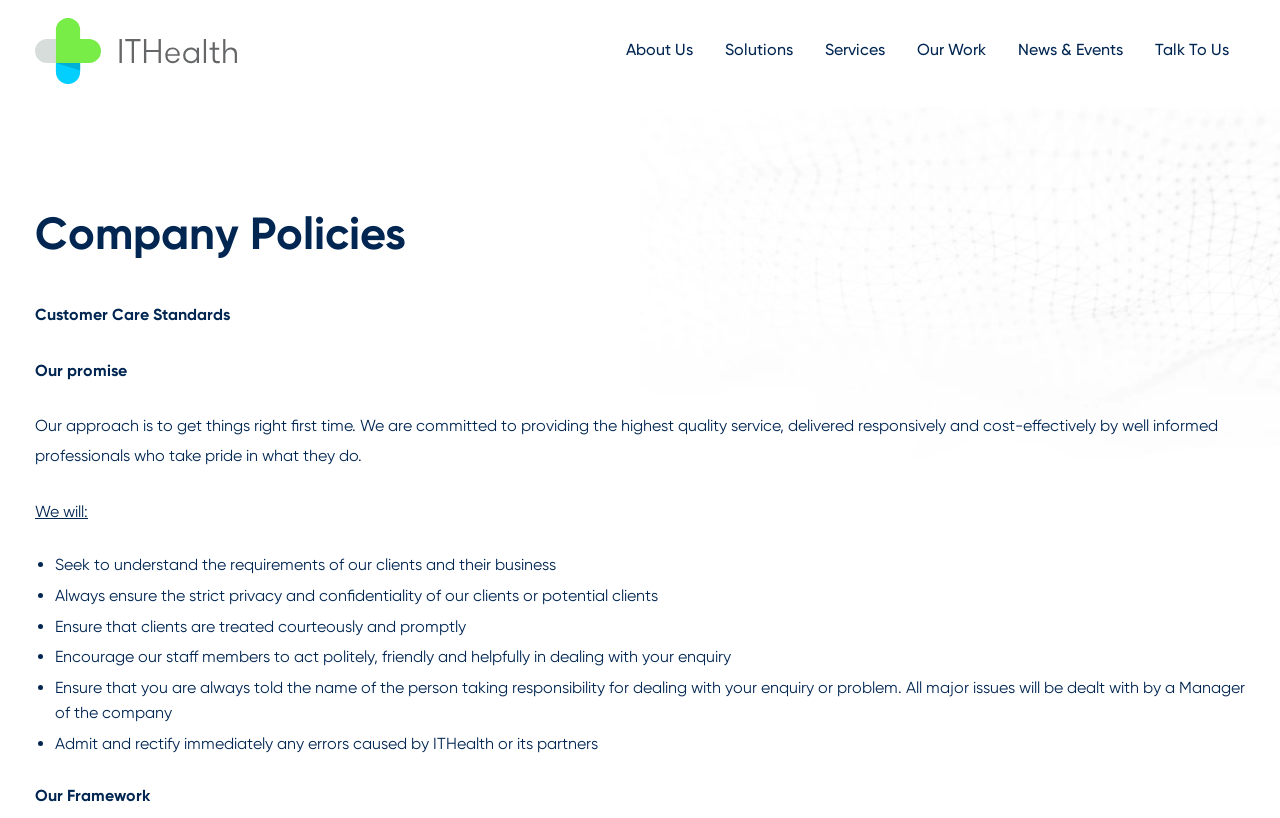Locate the bounding box coordinates for the element described below: "Solutions". The coordinates must be four float values between 0 and 1, formatted as [left, top, right, bottom].

[0.554, 0.0, 0.632, 0.125]